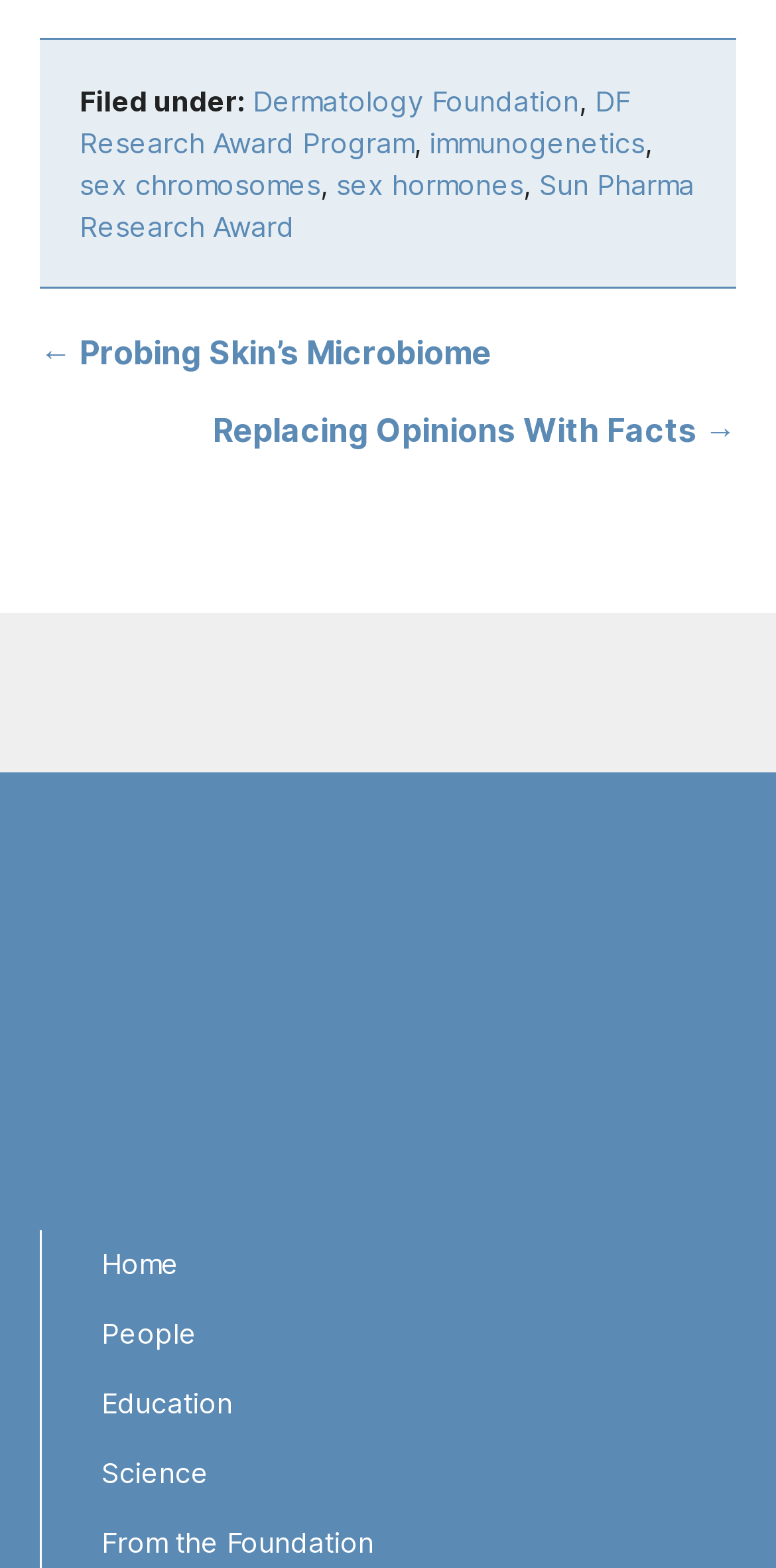Respond with a single word or phrase for the following question: 
What is the name of the research award program?

DF Research Award Program